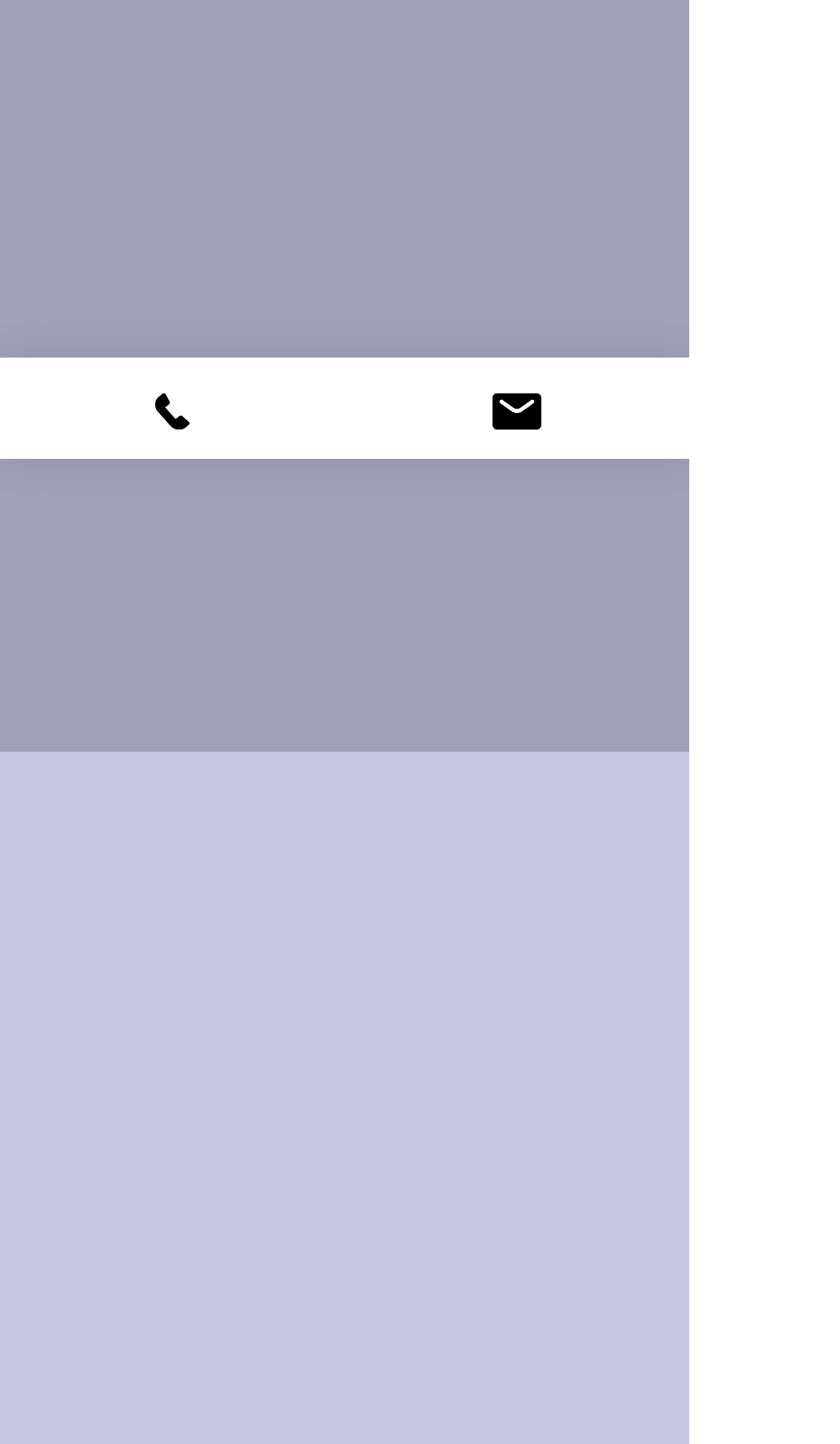Please find the bounding box for the UI component described as follows: "VIEW YOUR OPTIONS".

[0.154, 0.39, 0.667, 0.452]